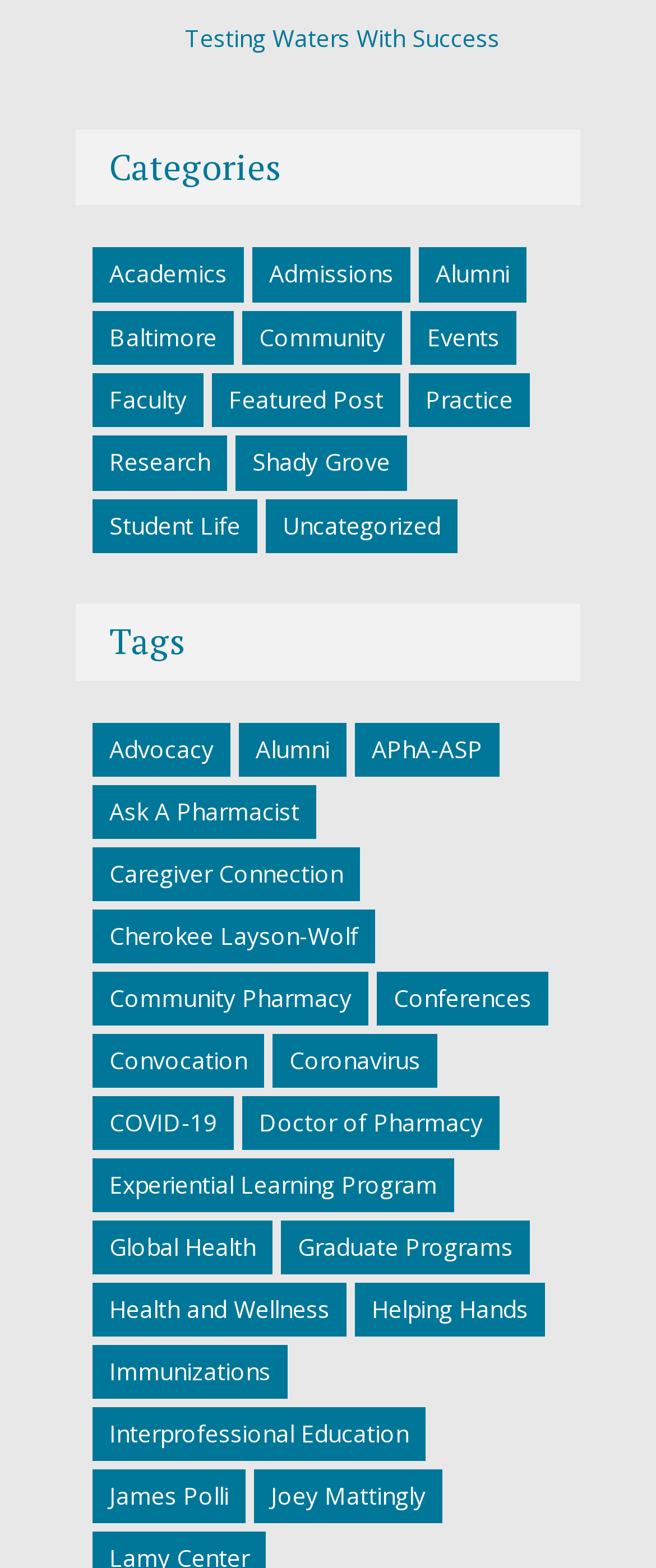Could you indicate the bounding box coordinates of the region to click in order to complete this instruction: "Read the post about 'Kun Yang holding a bottle of Pricklee cactus water'".

[0.282, 0.014, 0.762, 0.034]